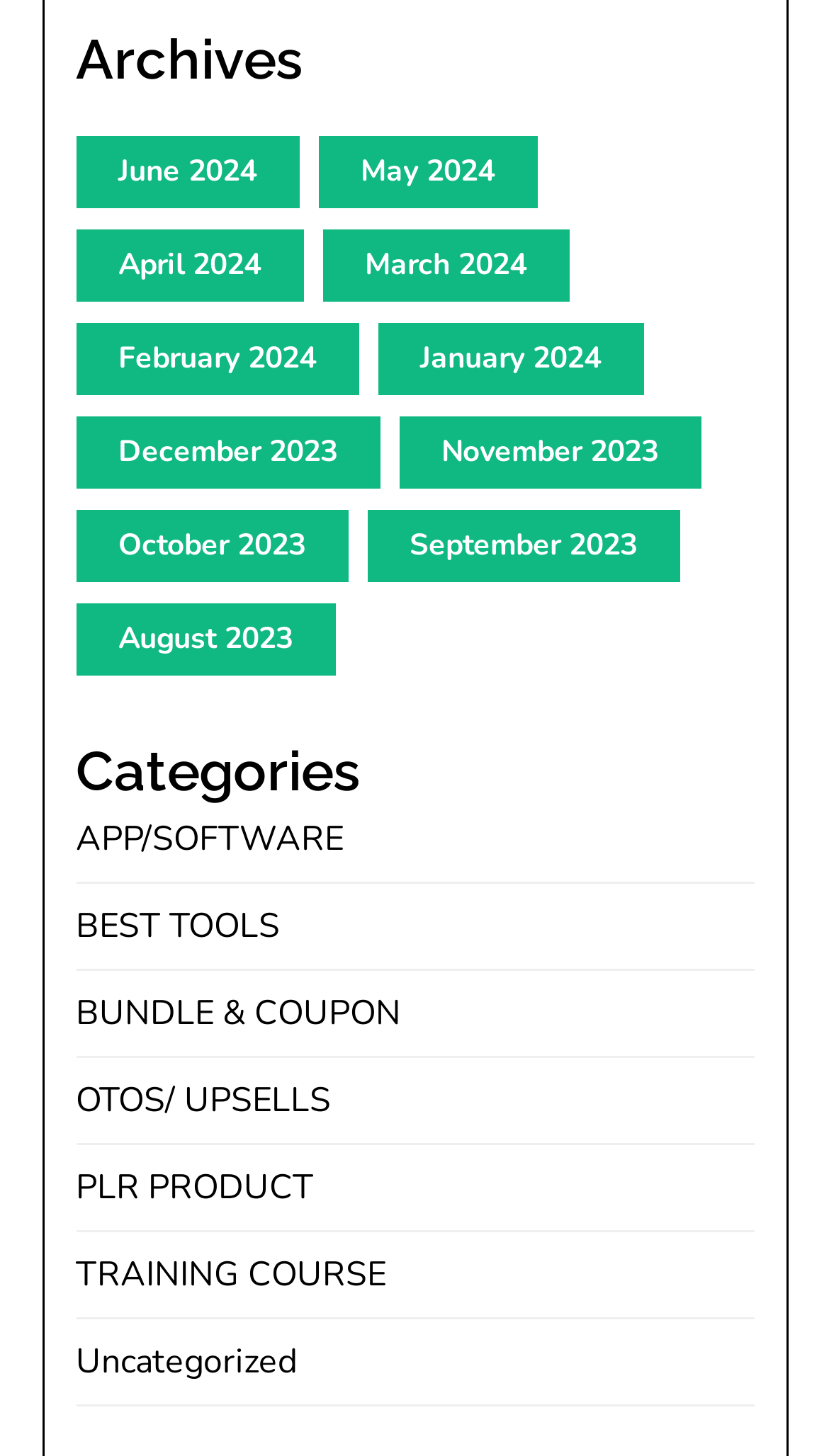Provide the bounding box coordinates, formatted as (top-left x, top-left y, bottom-right x, bottom-right y), with all values being floating point numbers between 0 and 1. Identify the bounding box of the UI element that matches the description: Uncategorized

[0.091, 0.919, 0.358, 0.951]